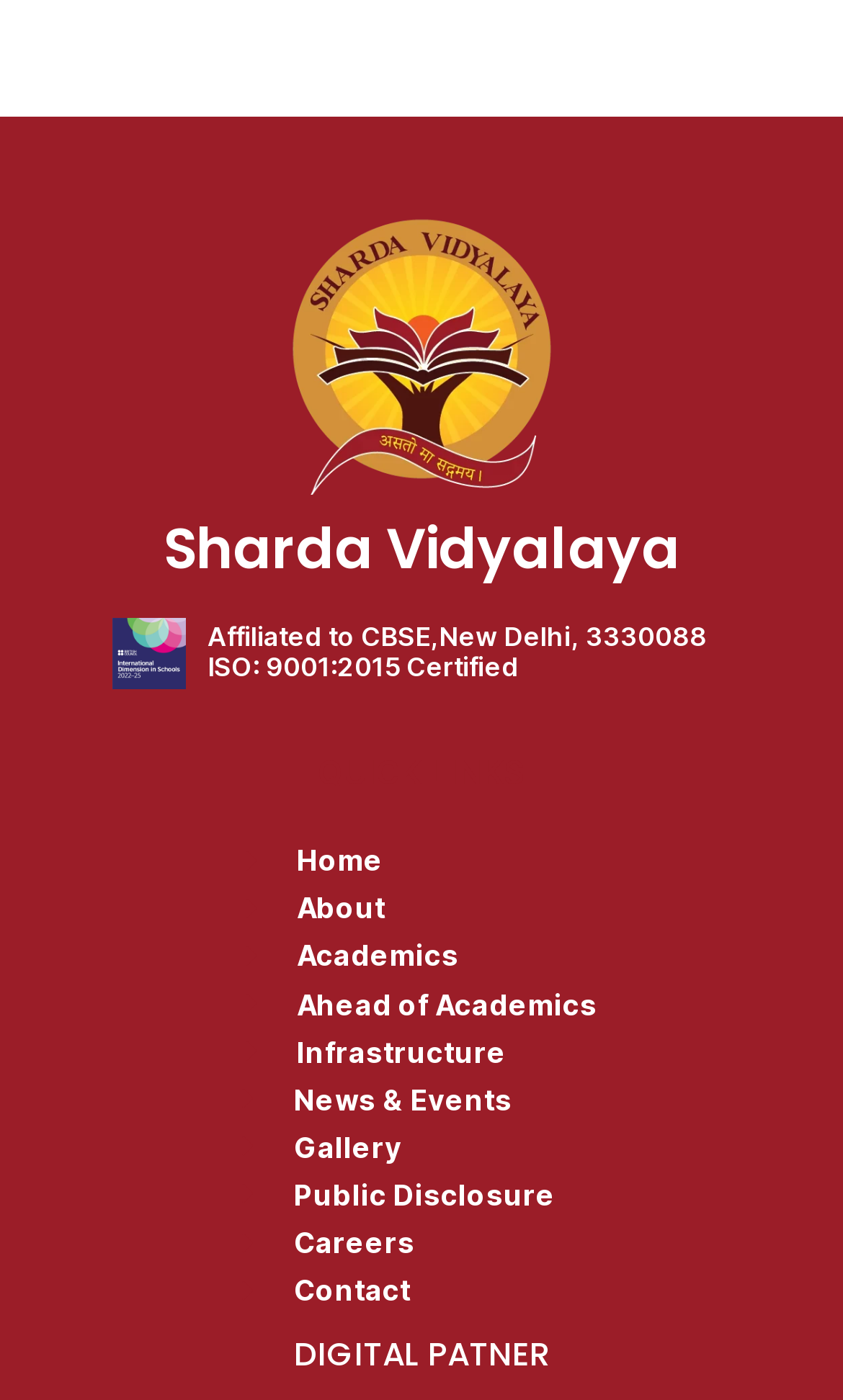Answer briefly with one word or phrase:
What is the certification of the school?

ISO: 9001:2015